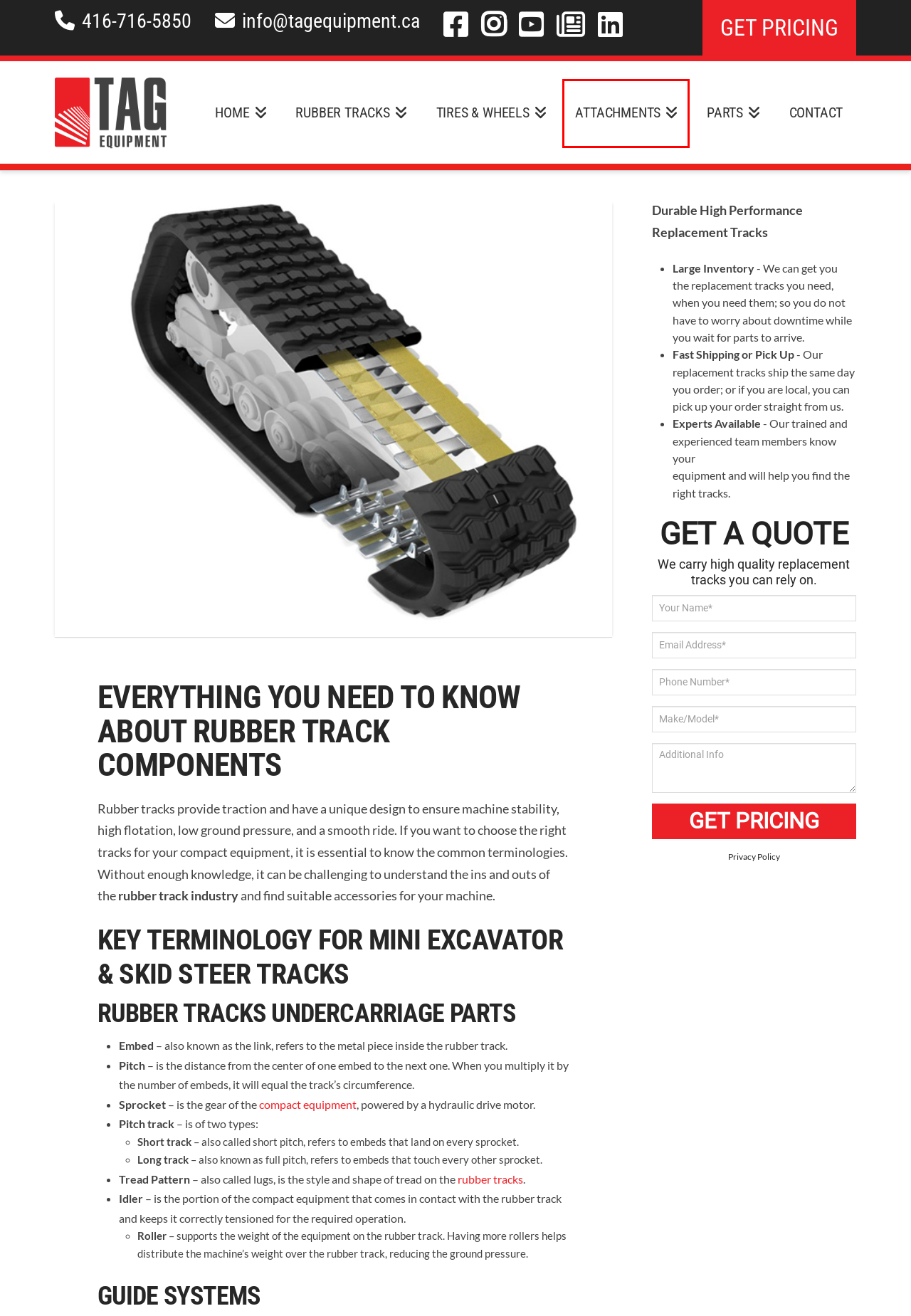Examine the screenshot of a webpage featuring a red bounding box and identify the best matching webpage description for the new page that results from clicking the element within the box. Here are the options:
A. Contact Us For High Quality Attachments For Your Equipment
B. Rubber Track Pads, Steel Tracks | Cab Glass & Rollers For Excavators
C. Solid Skid Steer Tires and Steel Rims | Flat Proof Tires
D. Top Brands of Rubber Tracks for Compact Equipment - Tag Equipment
E. Attachments For Your Equipment To Enhance Performance
F. Tag Equipment: Rubber Tracks, Skid Steer Tires & Attachments
G. Useful Resources On The Latest Equipment Attachments
H. Rubber Tracks for Excavator & Skid Steers | Tag Equipment

E